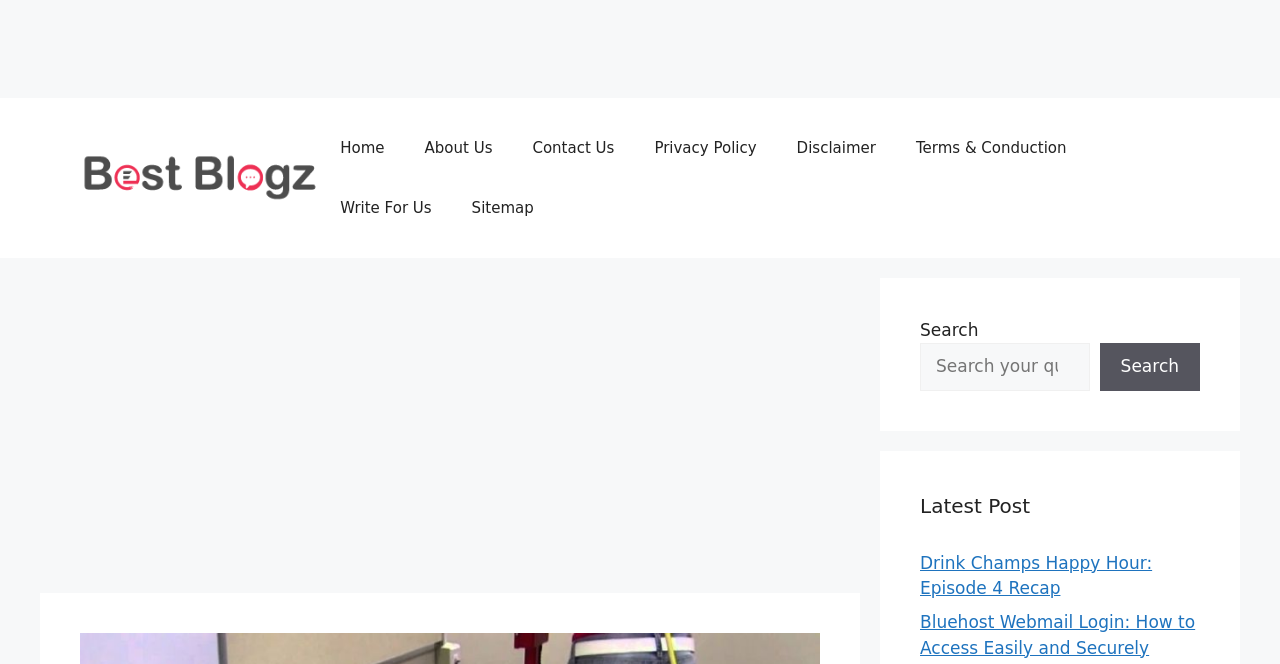Identify the bounding box coordinates for the region to click in order to carry out this instruction: "Search for something". Provide the coordinates using four float numbers between 0 and 1, formatted as [left, top, right, bottom].

[0.719, 0.517, 0.851, 0.588]